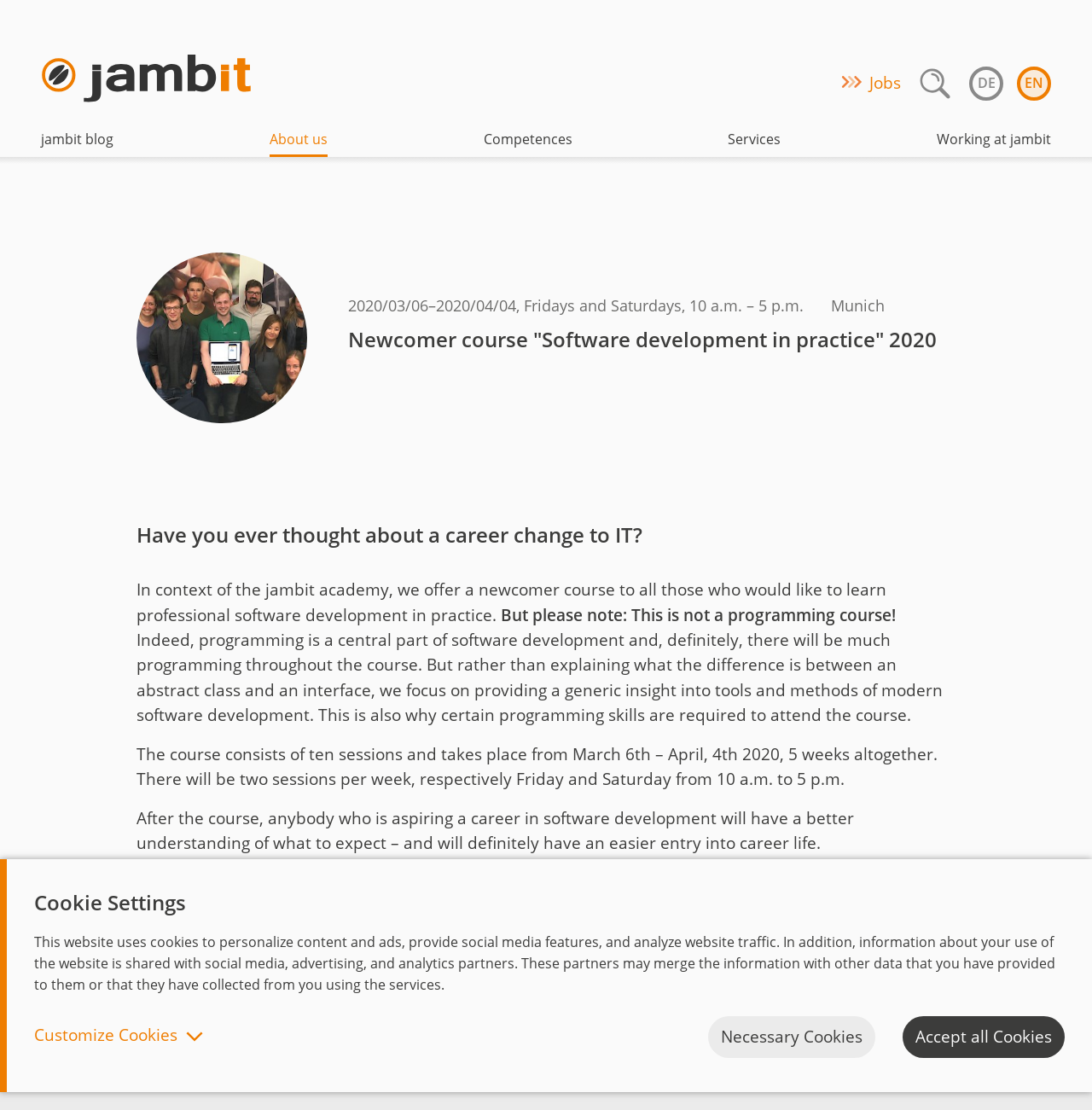Highlight the bounding box coordinates of the region I should click on to meet the following instruction: "Click the 'Register here for free' button".

[0.64, 0.854, 0.789, 0.876]